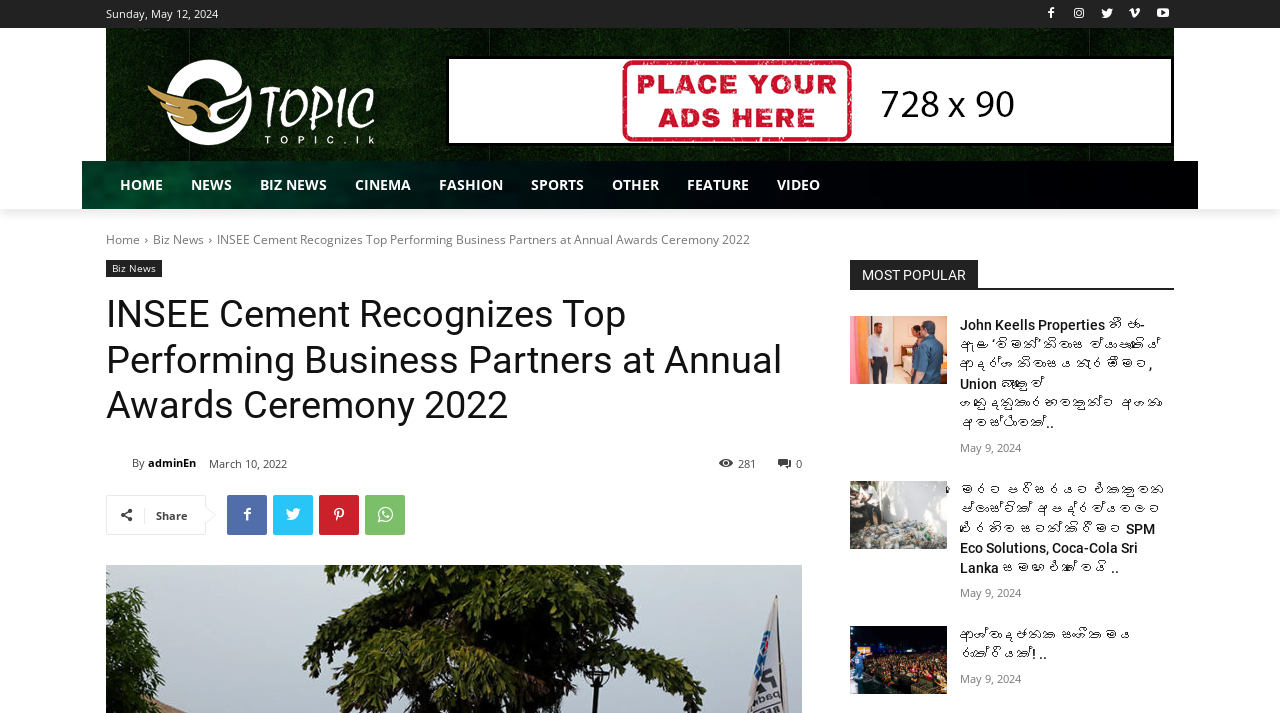Locate the bounding box coordinates of the element I should click to achieve the following instruction: "Read the news about INSEE Cement Recognizes Top Performing Business Partners at Annual Awards Ceremony 2022".

[0.17, 0.324, 0.586, 0.348]